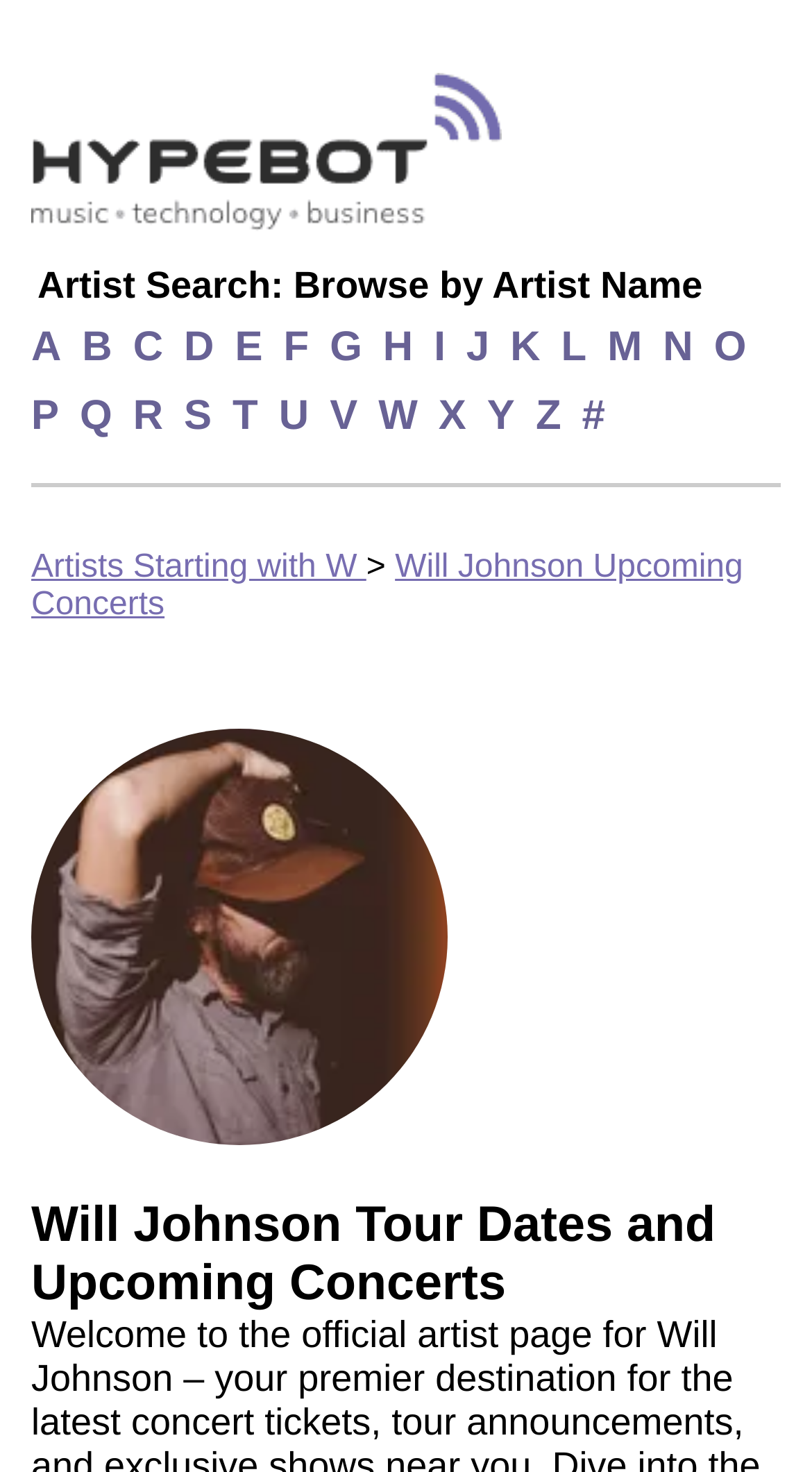Identify the bounding box coordinates of the section that should be clicked to achieve the task described: "View Will Johnson upcoming concerts".

[0.038, 0.373, 0.915, 0.423]